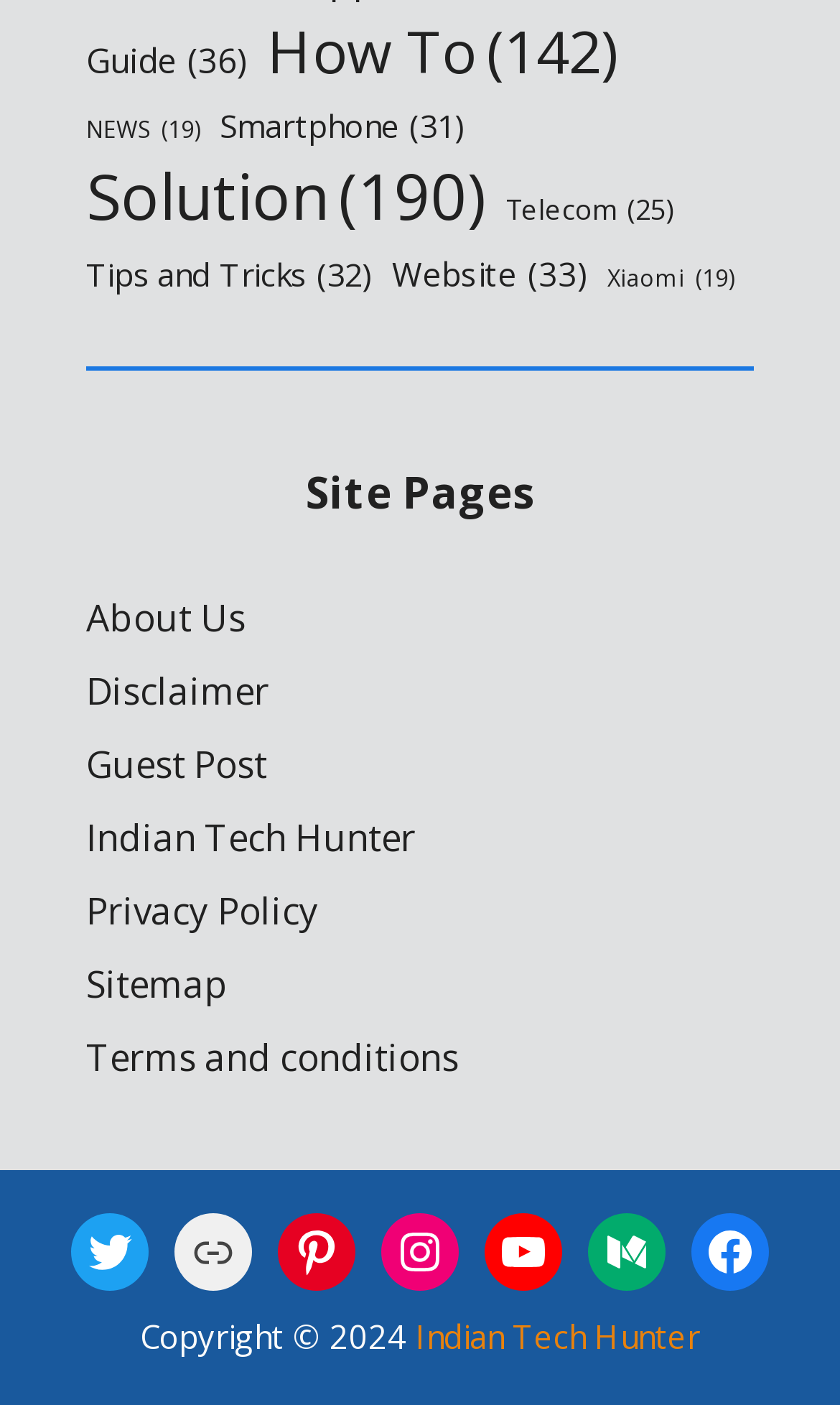What is the name of the website?
Craft a detailed and extensive response to the question.

The name of the website is mentioned at the bottom of the webpage, in the section with the copyright information, as 'Indian Tech Hunter'.